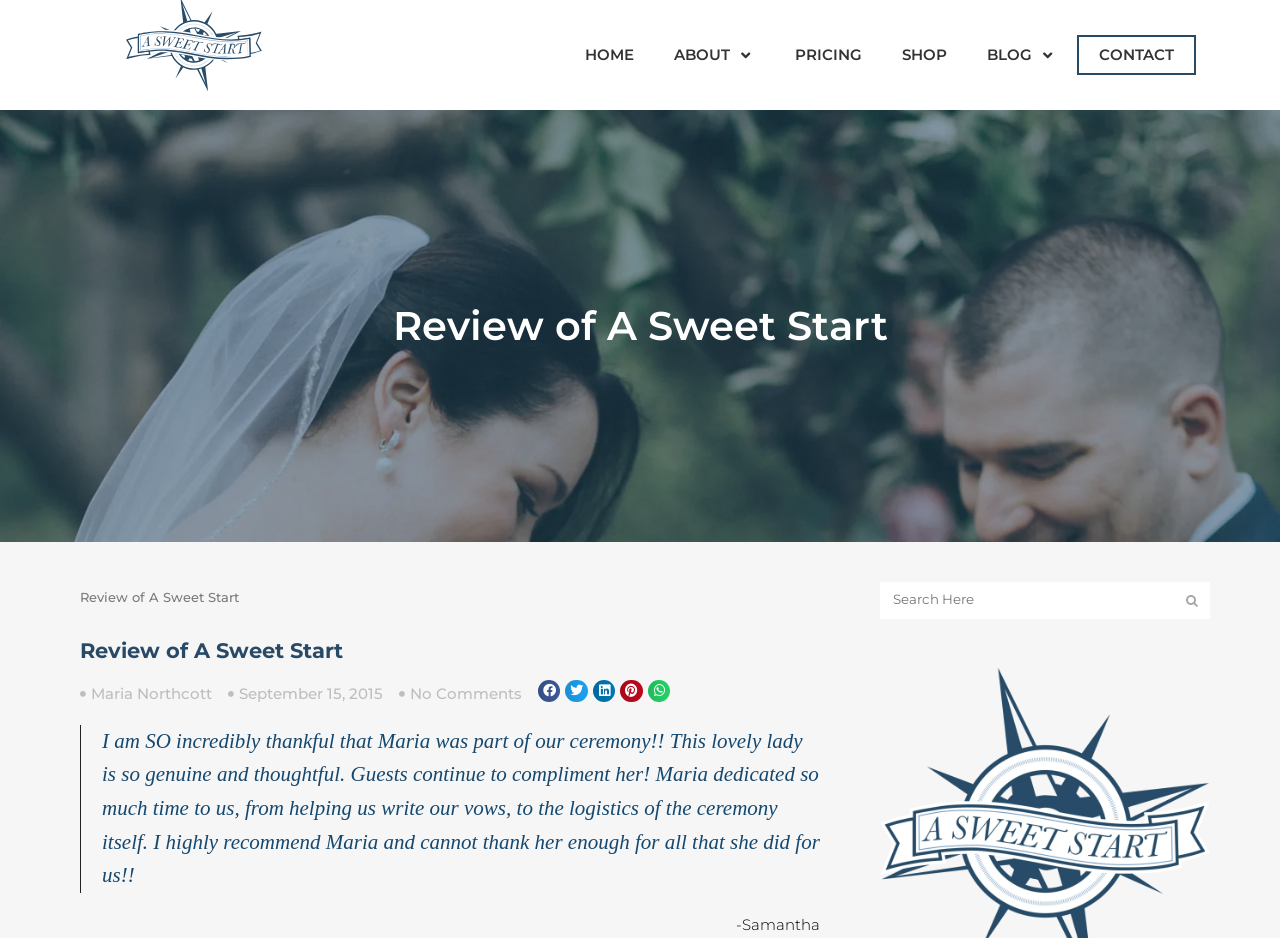Identify the bounding box coordinates of the clickable region to carry out the given instruction: "visit Maria Northcott's page".

[0.062, 0.731, 0.166, 0.747]